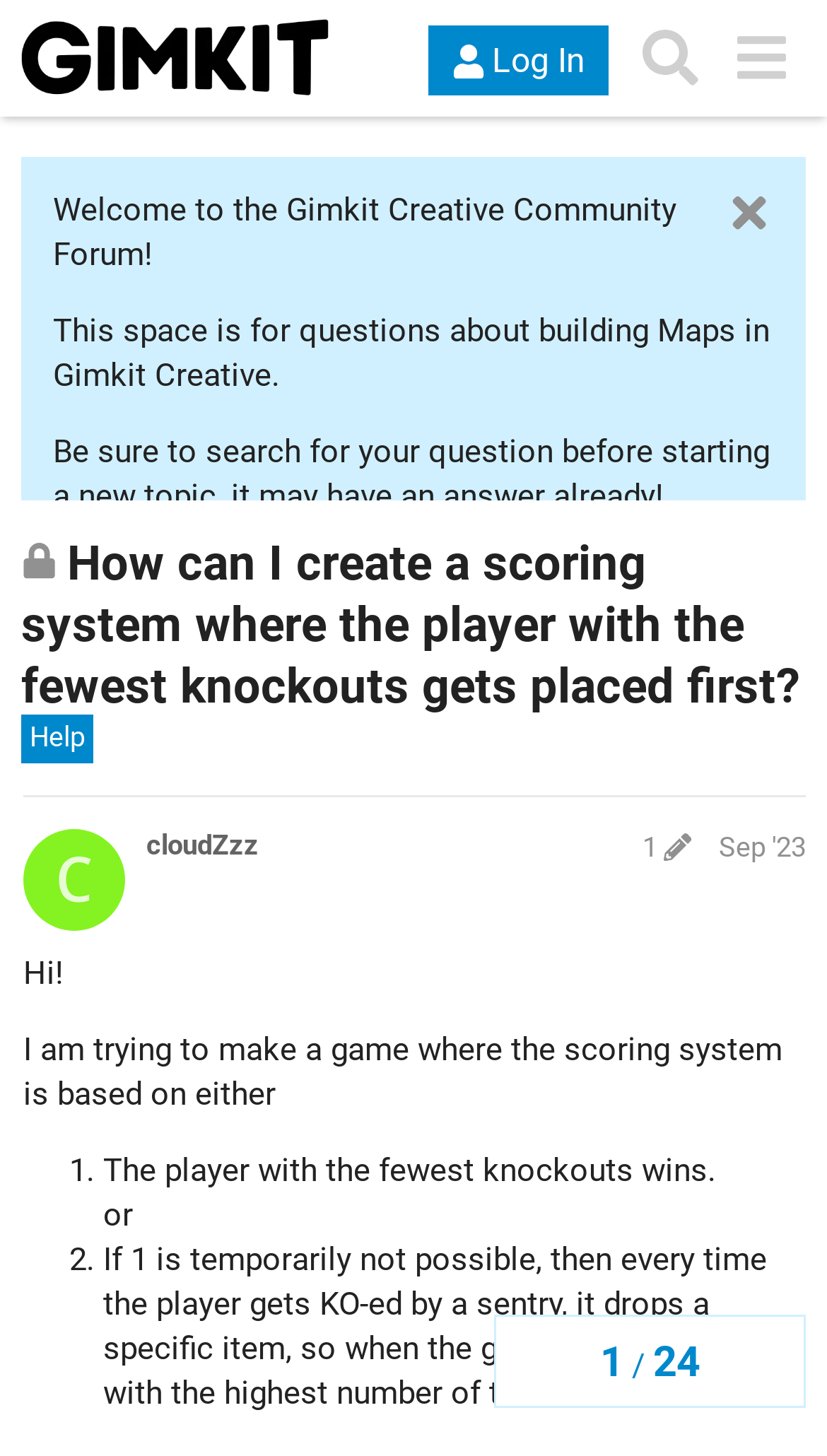What is the purpose of this forum?
Using the visual information, reply with a single word or short phrase.

For questions about building Maps in Gimkit Creative